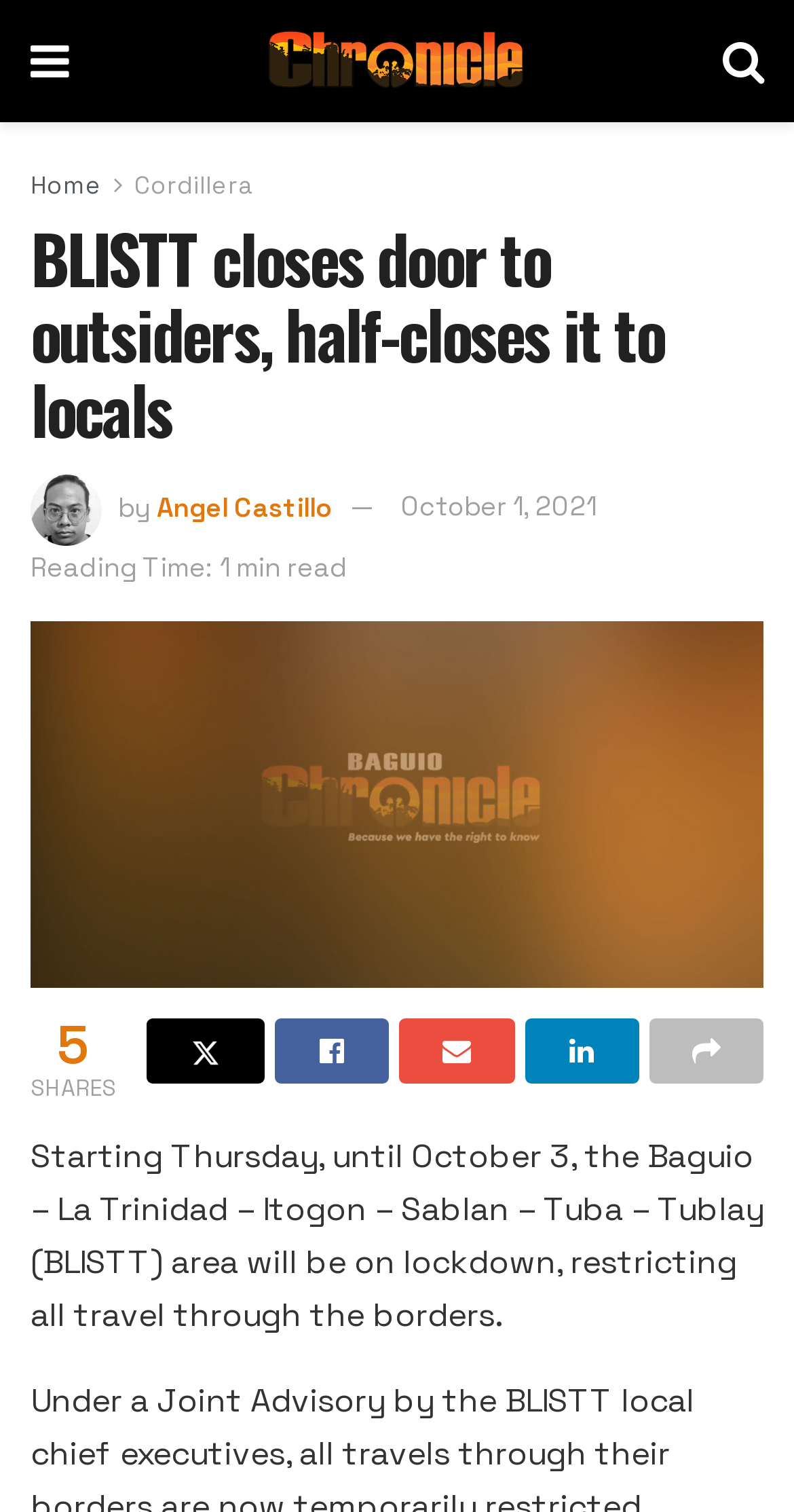Offer a thorough description of the webpage.

The webpage appears to be a news article from the Baguio Chronicle. At the top, there is a logo of the Baguio Chronicle, accompanied by a link to the homepage and other sections such as "Cordillera". 

Below the logo, there is a heading that reads "BLISTT closes door to outsiders, half-closes it to locals". Next to the heading, there is an image of a person, Angel Castillo, who is likely the author of the article. The author's name is also provided as a link. The date of the article, October 1, 2021, is displayed alongside the author's name.

The main content of the article starts with a brief summary, stating that the BLISTT area will be on lockdown from Thursday until October 3, restricting all travel through the borders. 

On the right side of the article, there are several social media links, including Facebook, Twitter, and others, allowing users to share the article. At the very bottom of the page, there is a "SHARES" label, indicating the number of times the article has been shared.